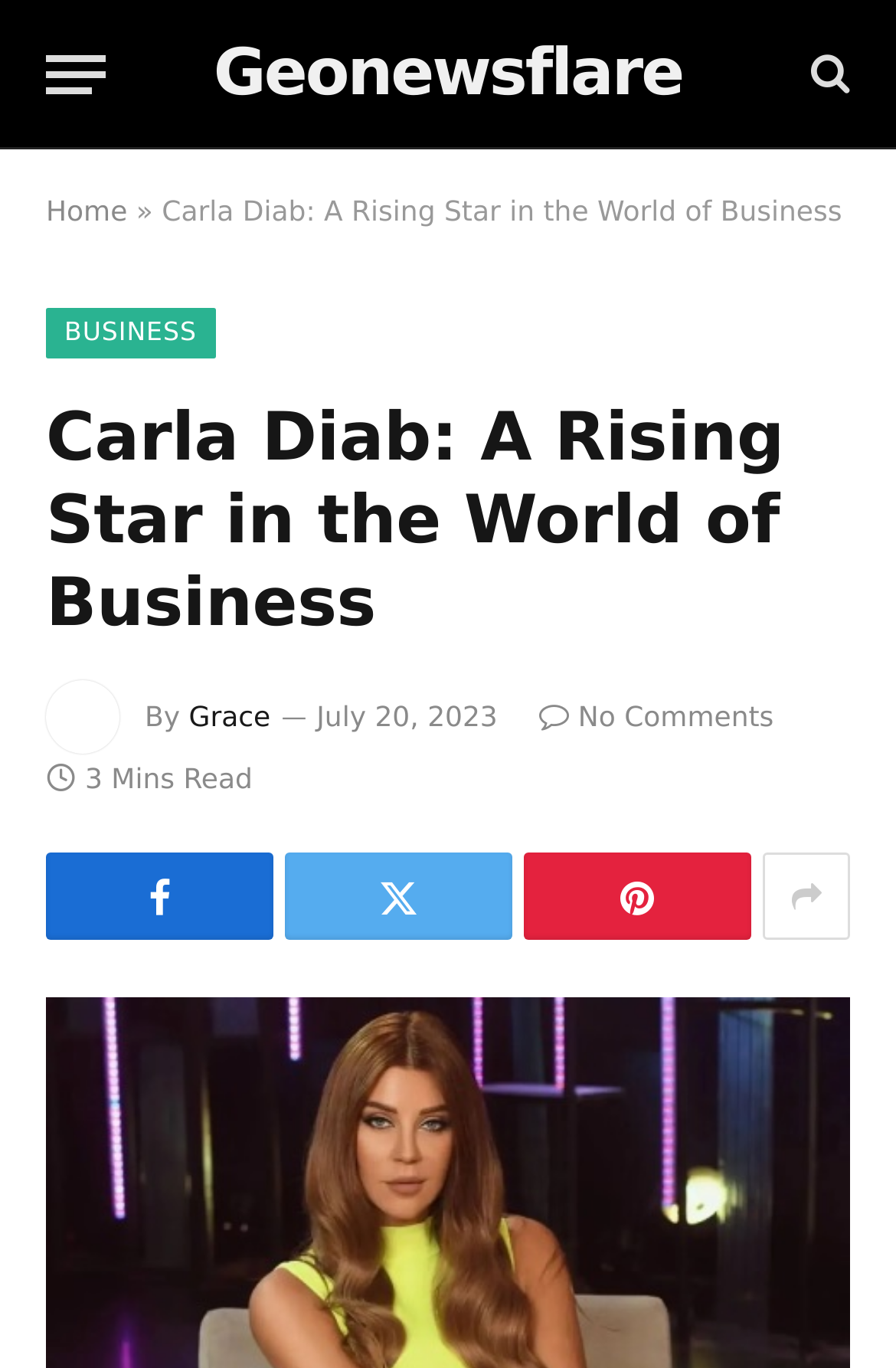Please determine the bounding box coordinates of the element to click on in order to accomplish the following task: "Share the article on social media". Ensure the coordinates are four float numbers ranging from 0 to 1, i.e., [left, top, right, bottom].

[0.602, 0.512, 0.864, 0.535]